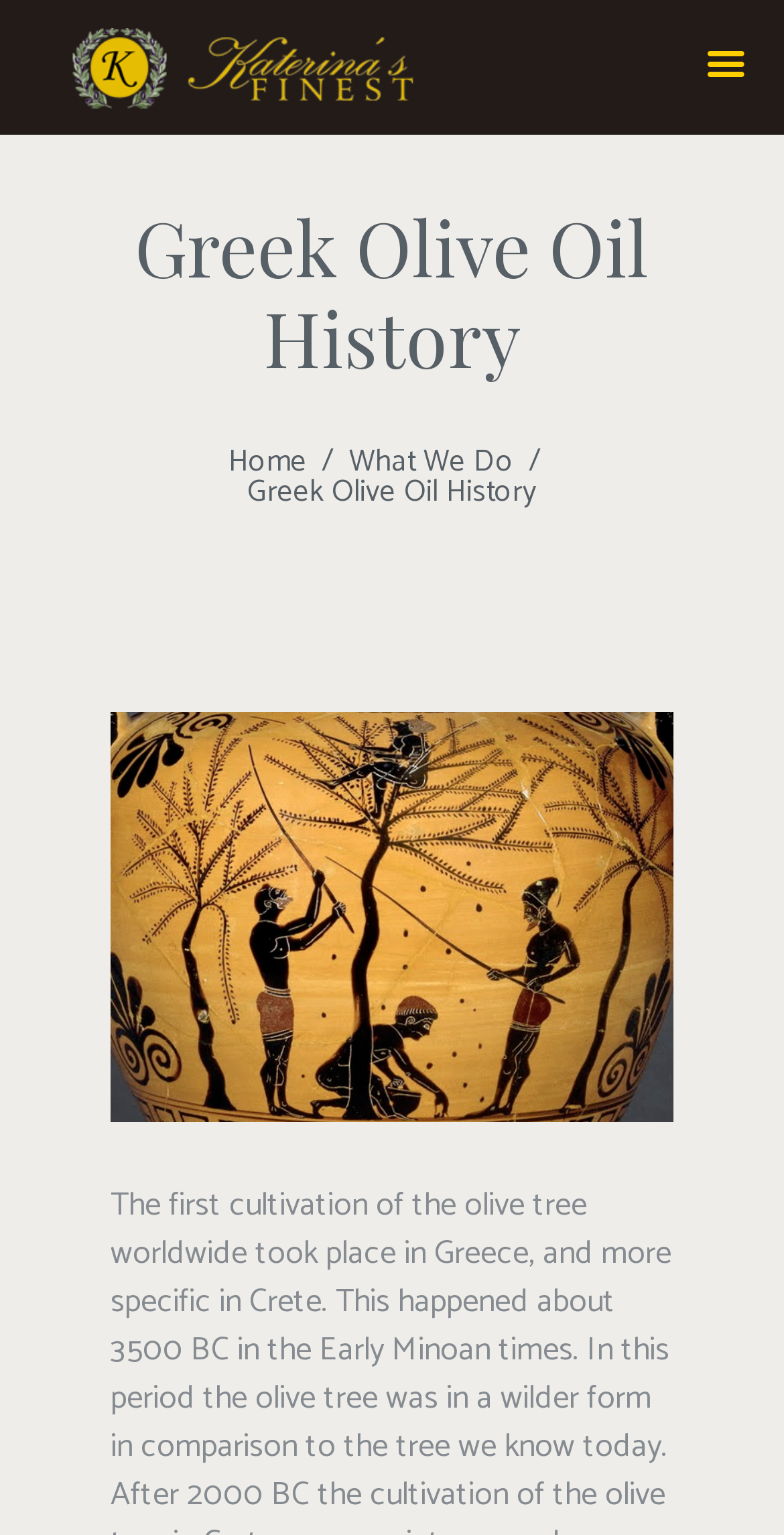How many main navigation links are there?
Give a one-word or short phrase answer based on the image.

3